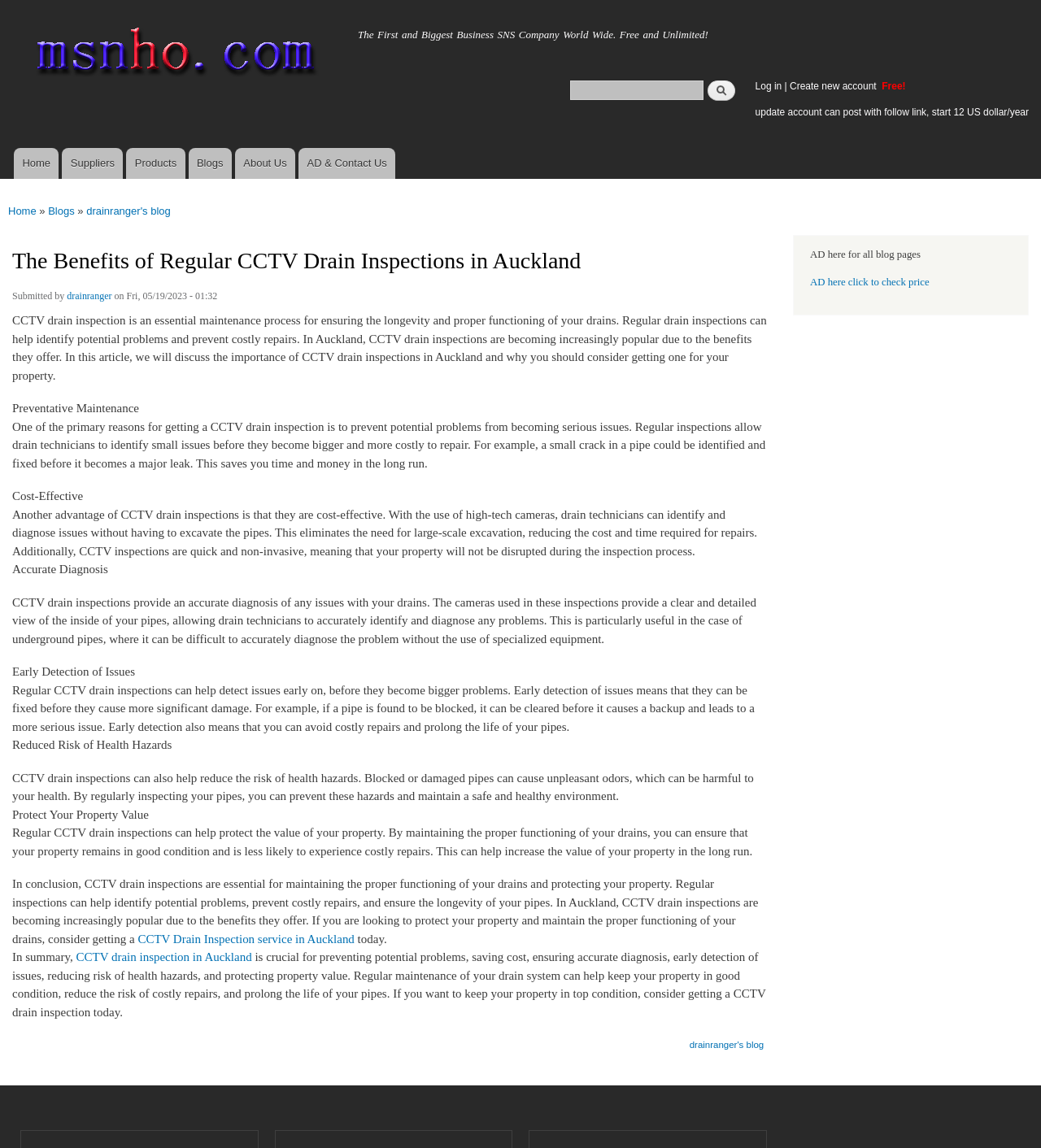Kindly provide the bounding box coordinates of the section you need to click on to fulfill the given instruction: "Share on Facebook".

None